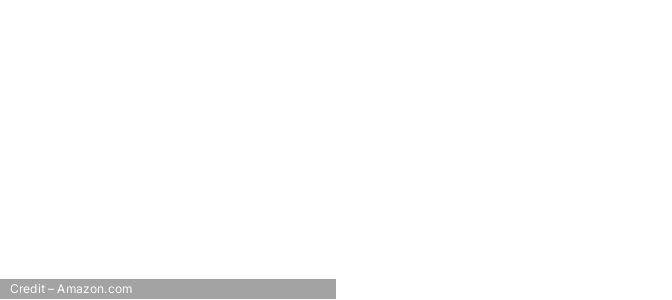Please provide a comprehensive response to the question based on the details in the image: What is the main focus of the image?

The image features a minimalist design that showcases the relevant fitness shoe innovations, specifically related to the Brooks Unisex Hyperion Elite 3 Running Shoe, indicating that the main focus of the image is this particular product.